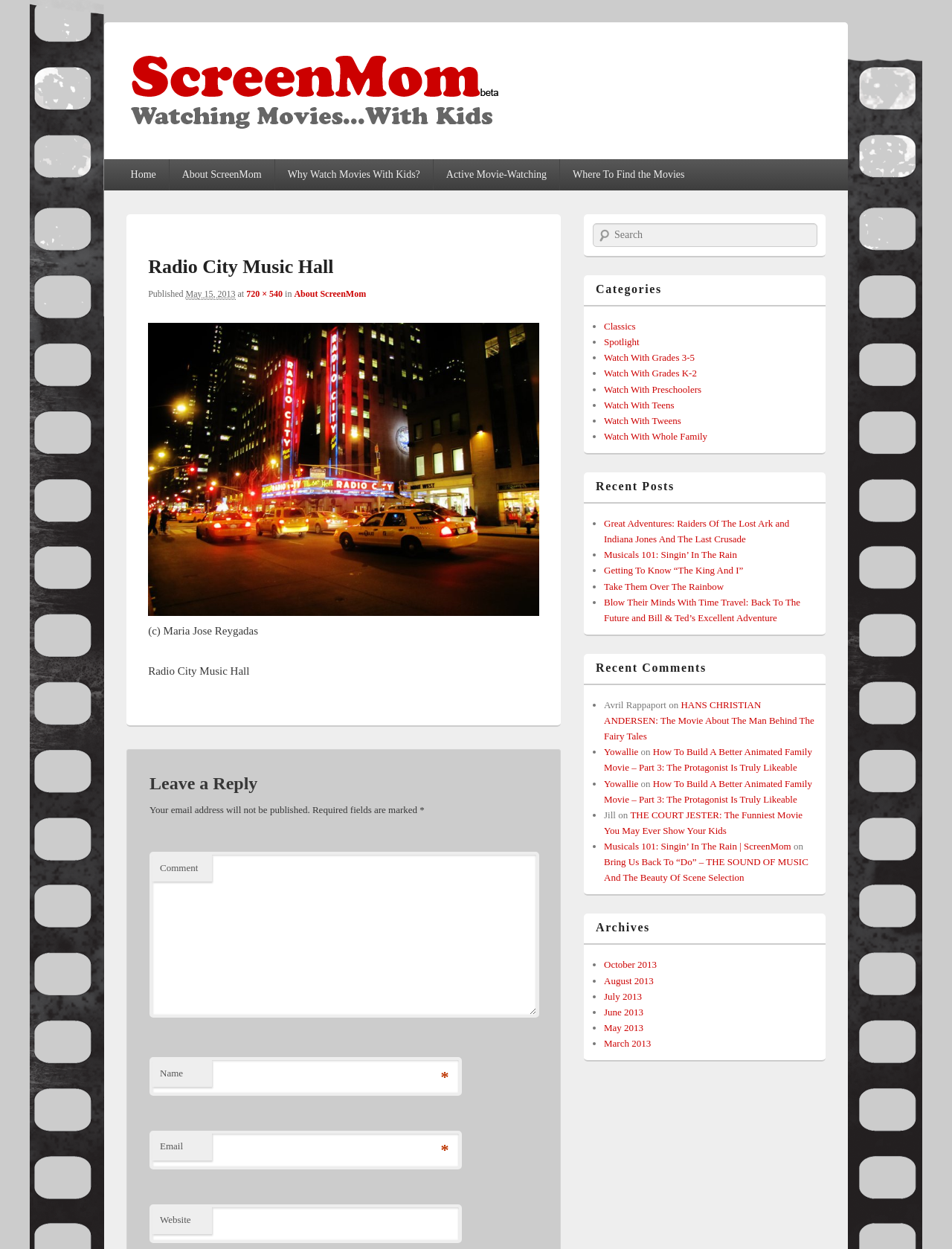What is the date of the article?
Using the image as a reference, give an elaborate response to the question.

The date of the article can be found in the header section, where it says 'Published May 15, 2013'. This indicates when the article was published.